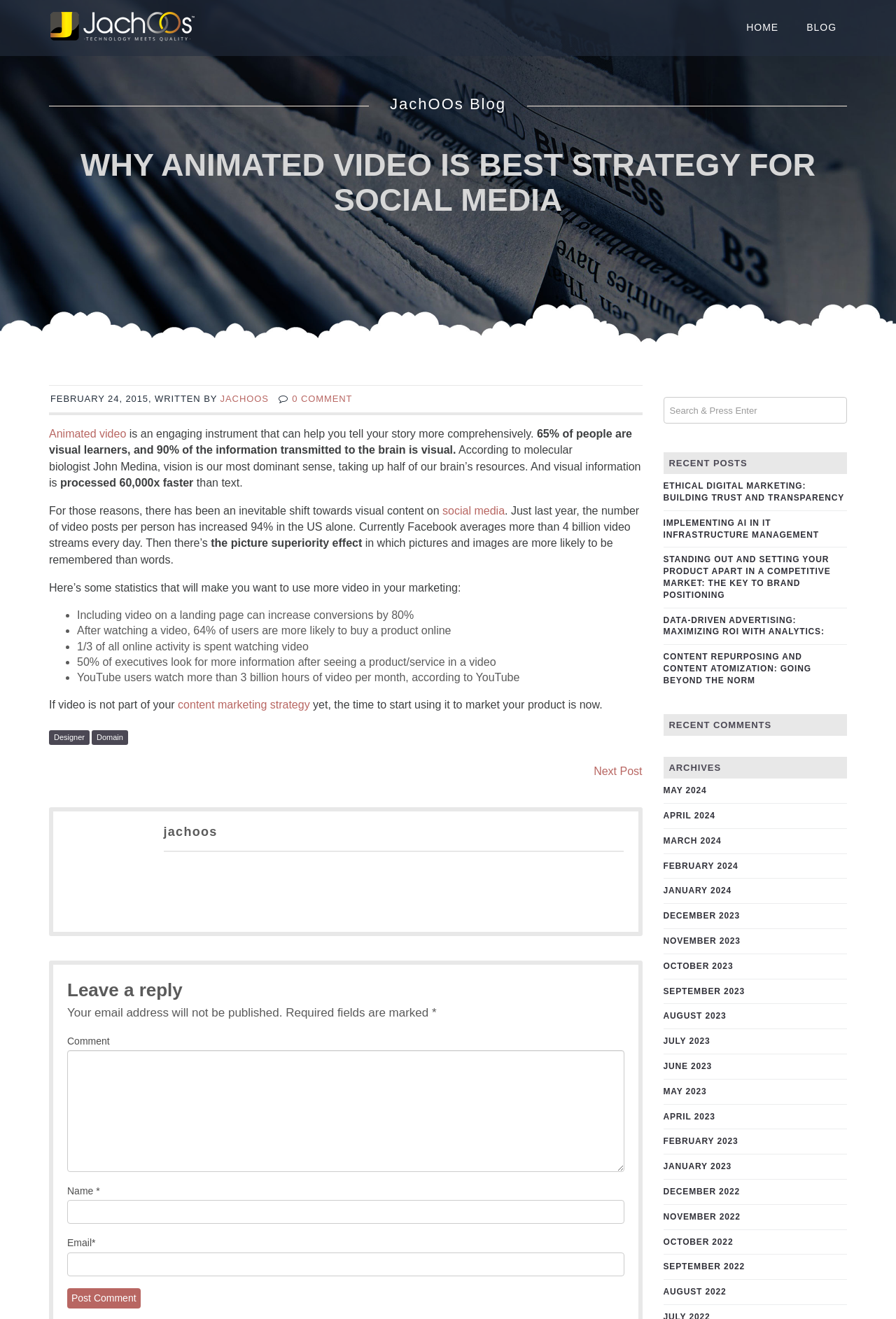What is the main topic of this blog post?
Please answer the question with as much detail and depth as you can.

The main topic of this blog post is animated video, which is evident from the heading 'WHY ANIMATED VIDEO IS BEST STRATEGY FOR SOCIAL MEDIA' and the subsequent text that discusses the benefits of using animated video in marketing.